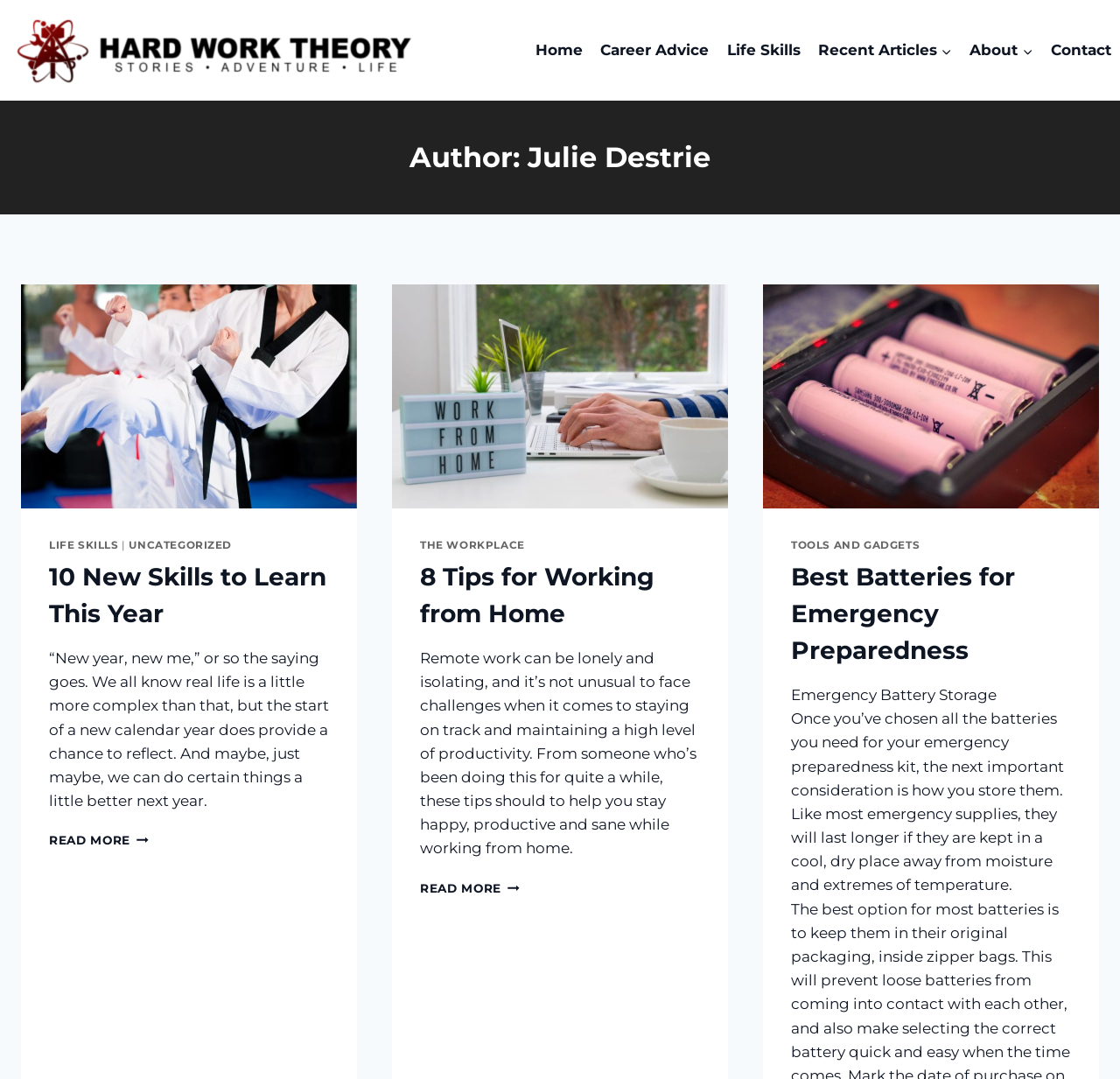Please provide a one-word or phrase answer to the question: 
What is the author's name?

Julie Destrie